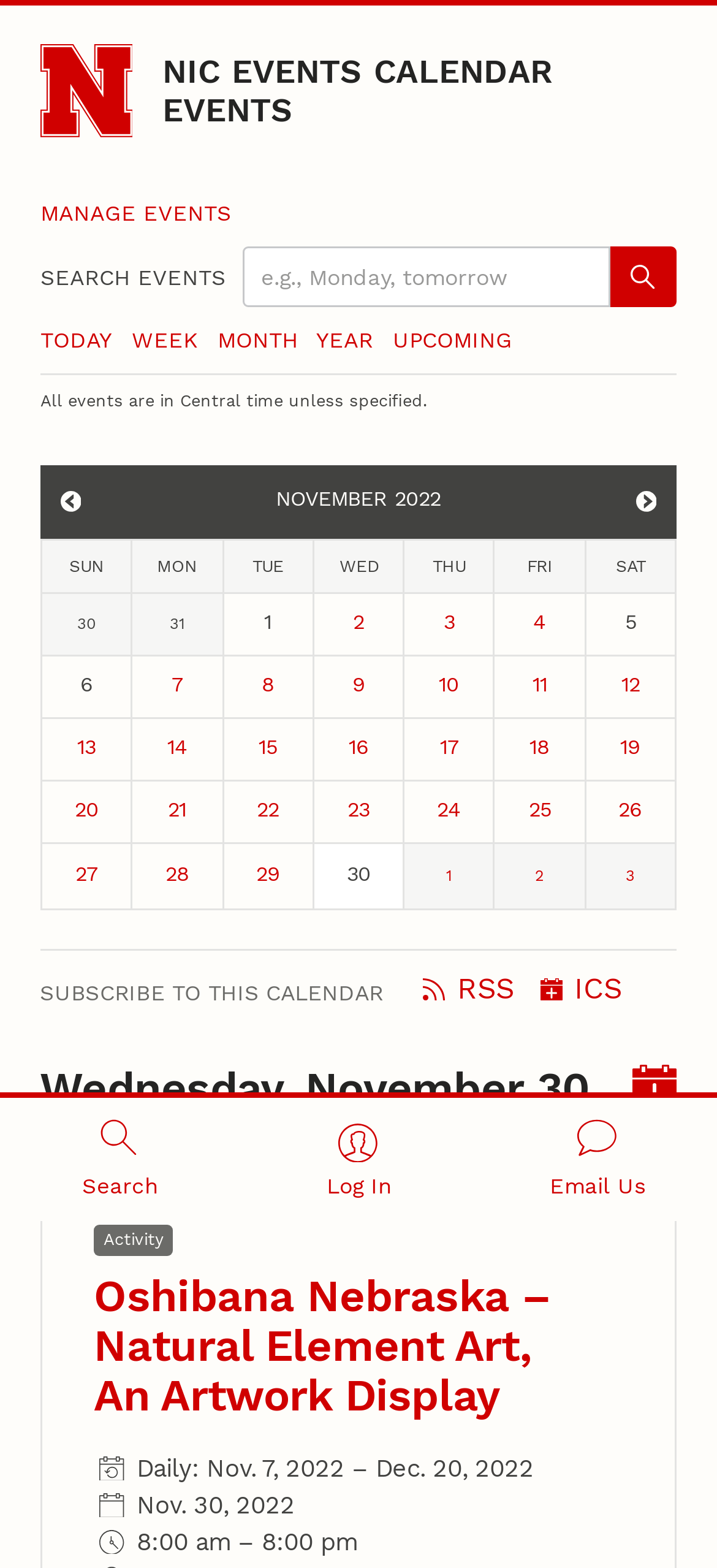Locate the bounding box coordinates of the element you need to click to accomplish the task described by this instruction: "View events for November".

[0.356, 0.297, 0.551, 0.343]